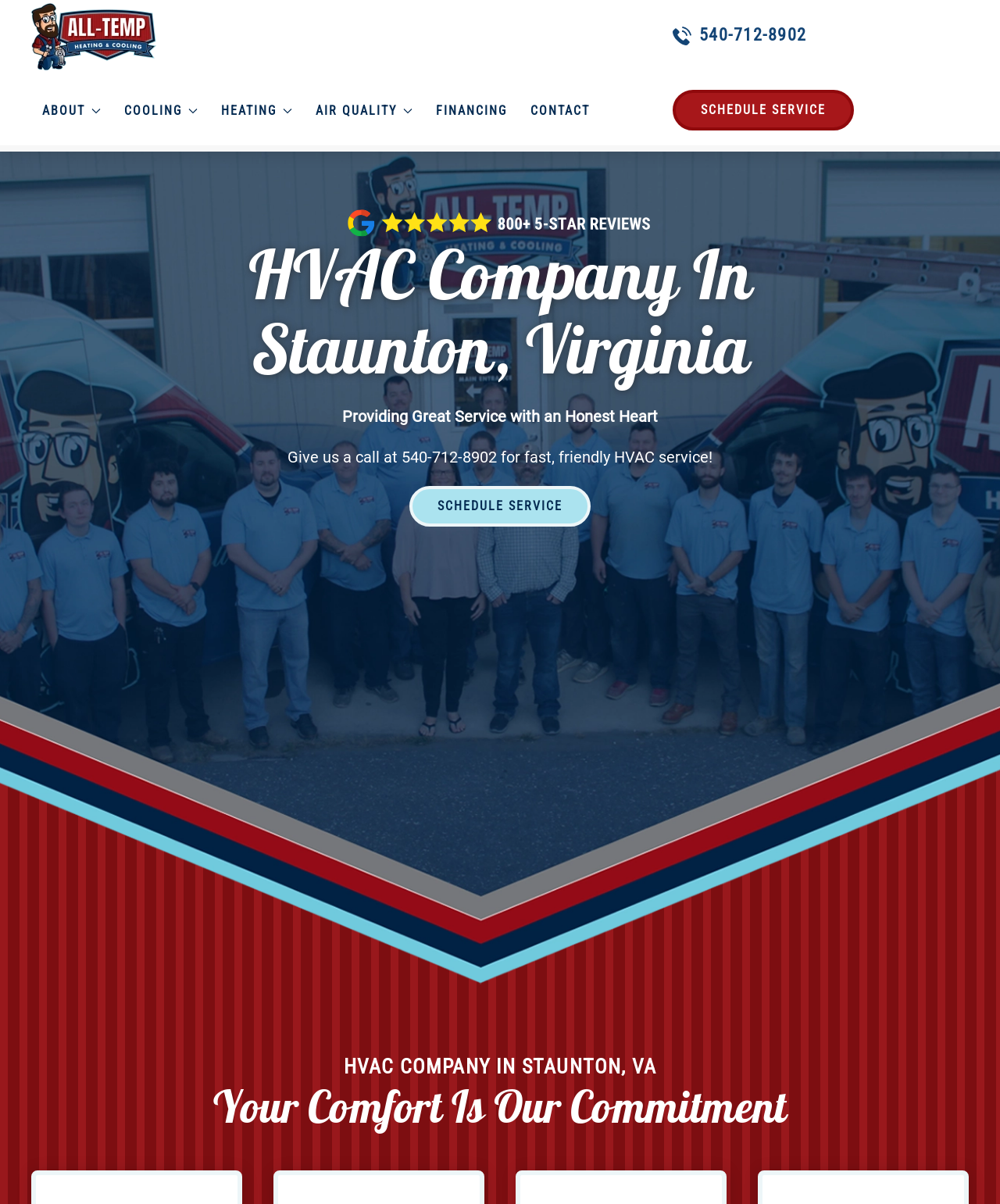What is the company's phone number?
Please use the image to provide a one-word or short phrase answer.

540-712-8902